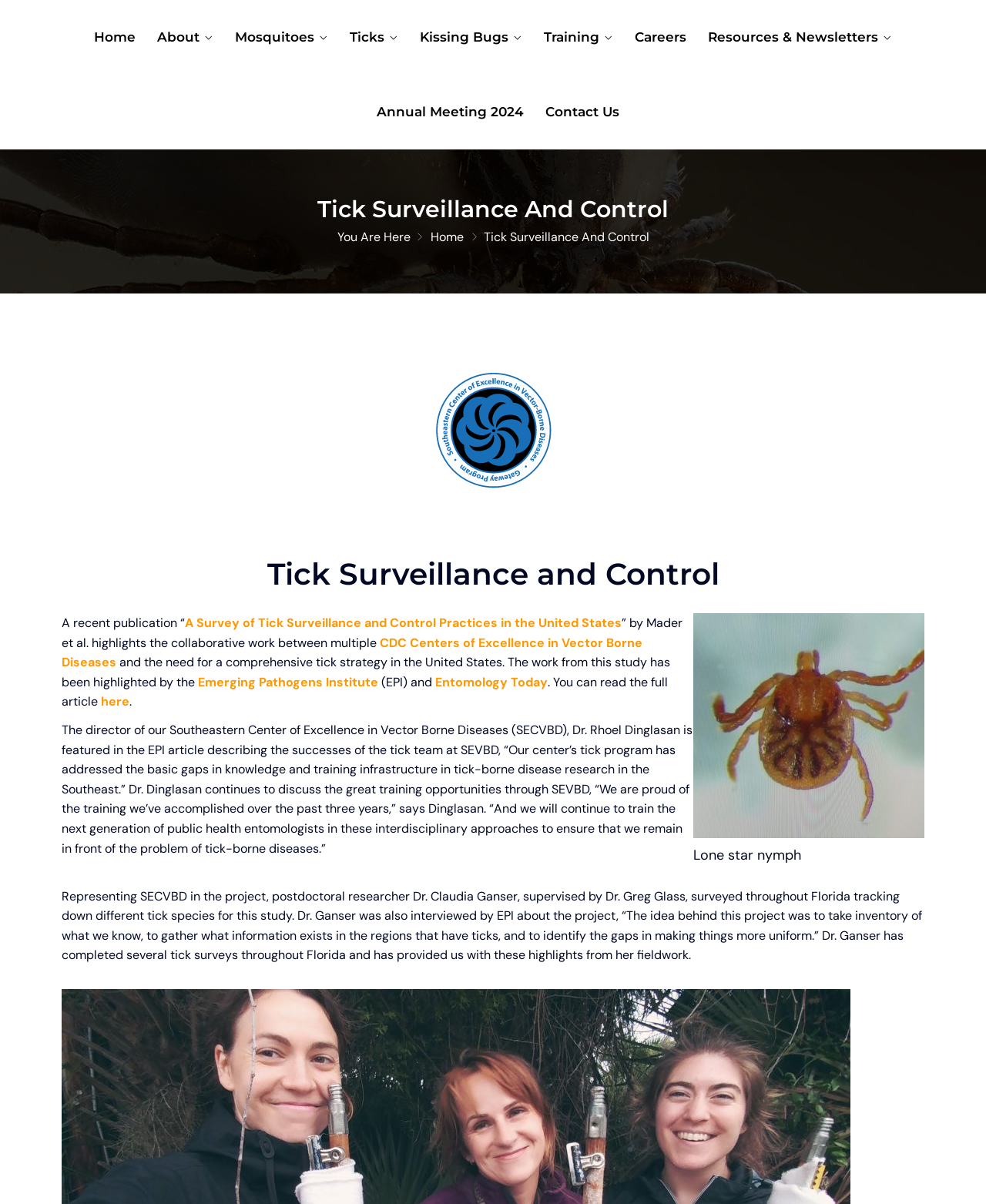Please provide the bounding box coordinates in the format (top-left x, top-left y, bottom-right x, bottom-right y). Remember, all values are floating point numbers between 0 and 1. What is the bounding box coordinate of the region described as: Annual Meeting 2024

[0.382, 0.085, 0.531, 0.102]